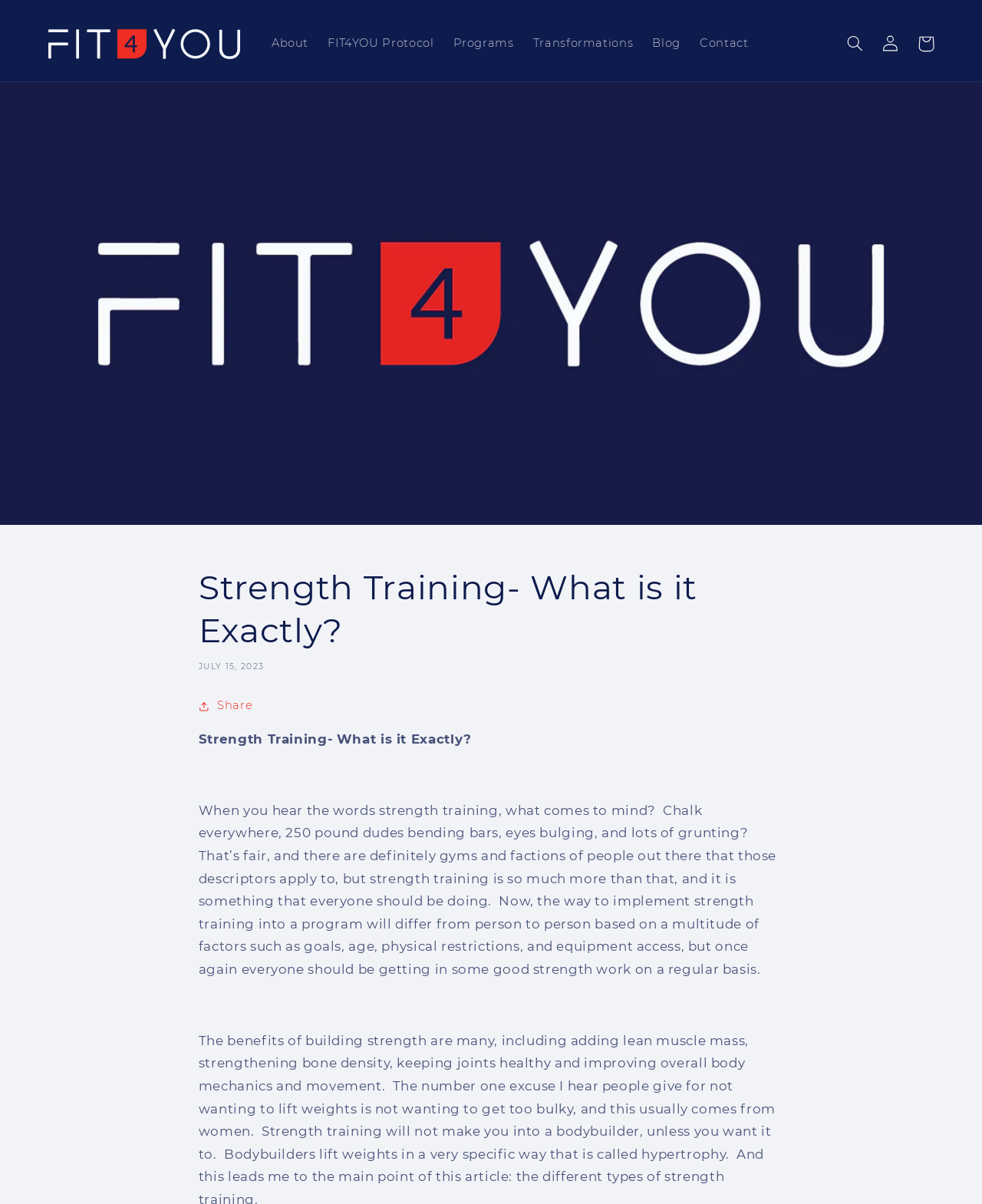Please locate the bounding box coordinates of the element that should be clicked to complete the given instruction: "View the shopping cart".

[0.925, 0.022, 0.961, 0.051]